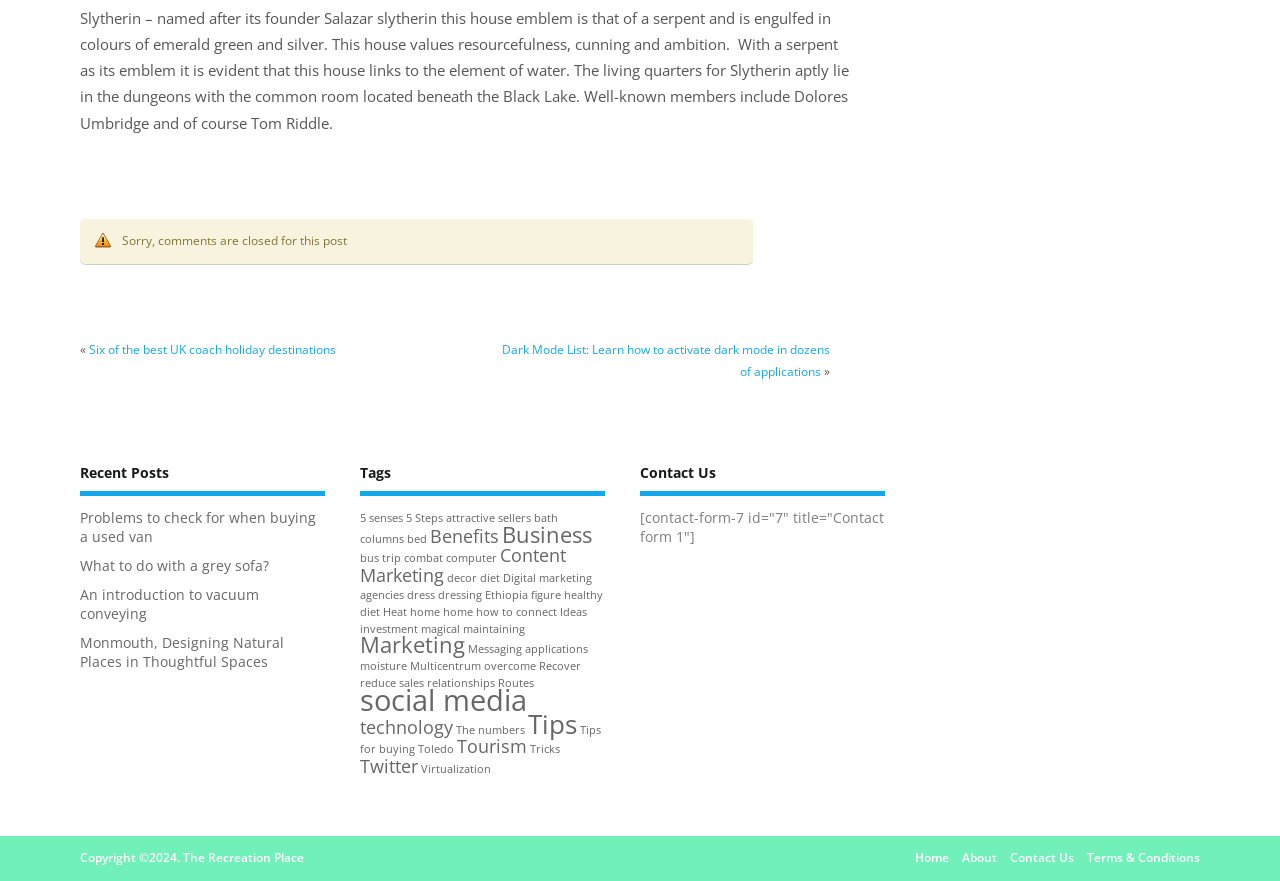Use a single word or phrase to respond to the question:
What is the name of the house described in the text?

Slytherin